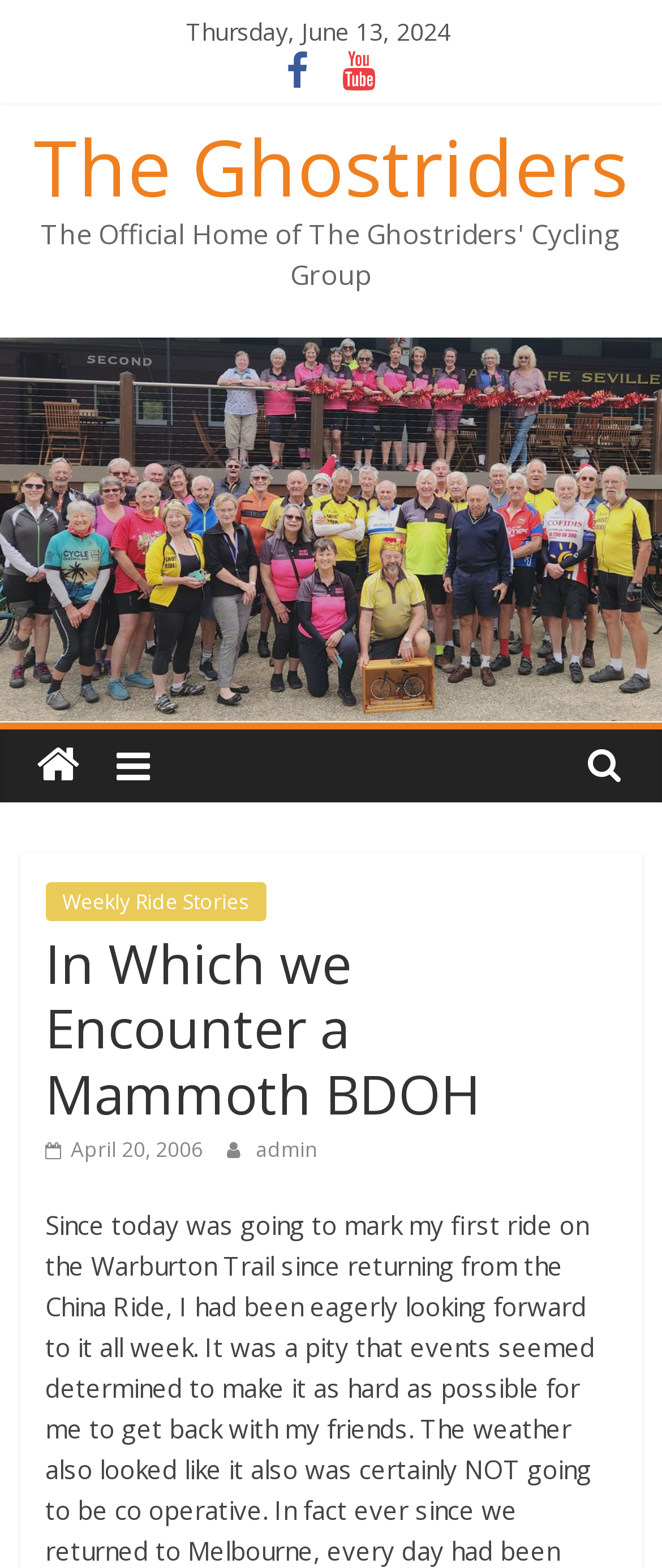What is the date of the story?
Use the information from the screenshot to give a comprehensive response to the question.

I found the date 'April 20, 2006' as a link element with bounding box coordinates [0.068, 0.724, 0.307, 0.742], which is related to the story being told on the webpage.